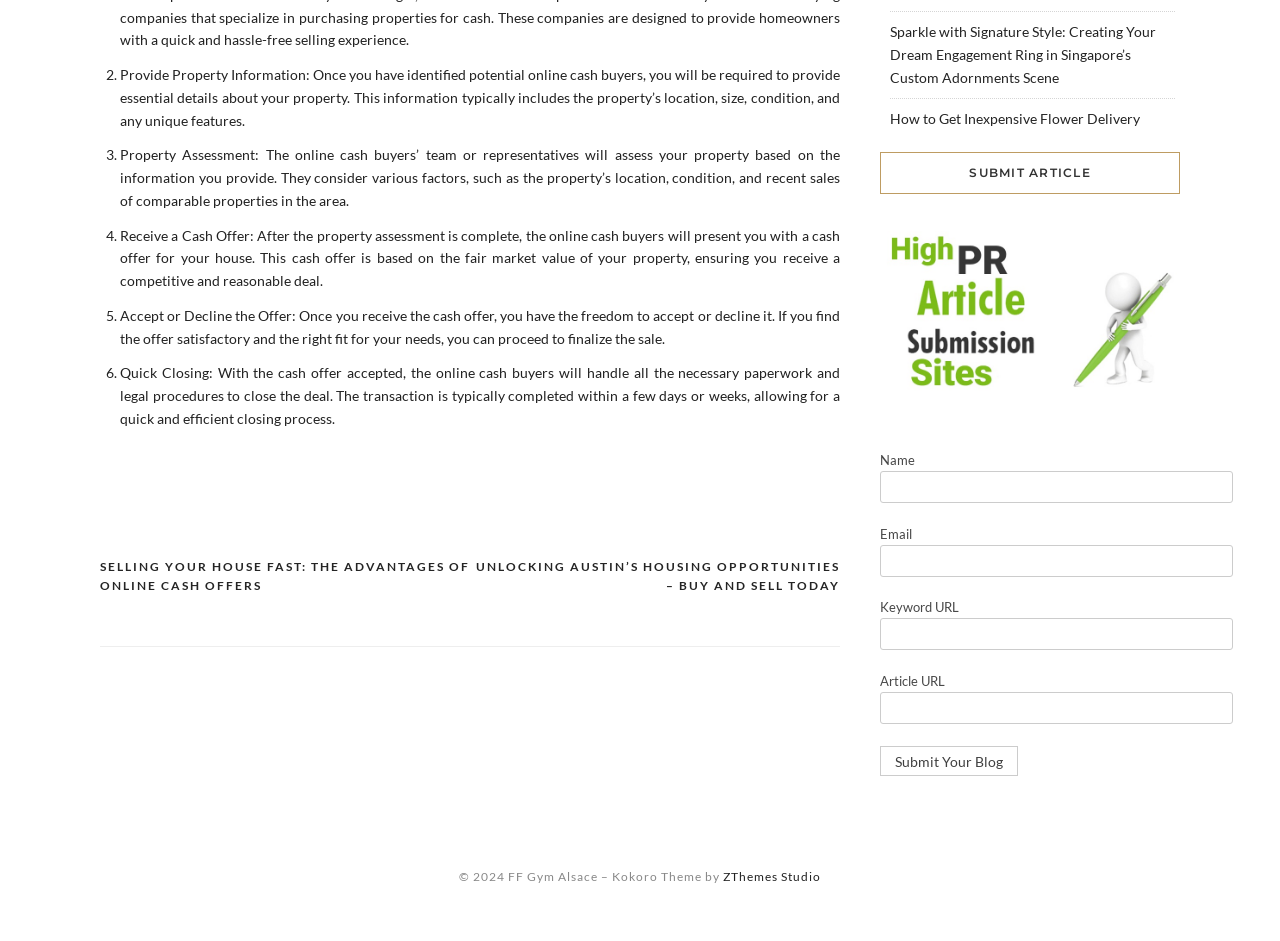Respond concisely with one word or phrase to the following query:
What is the typical timeframe for completing a sale with online cash buyers?

Few days or weeks